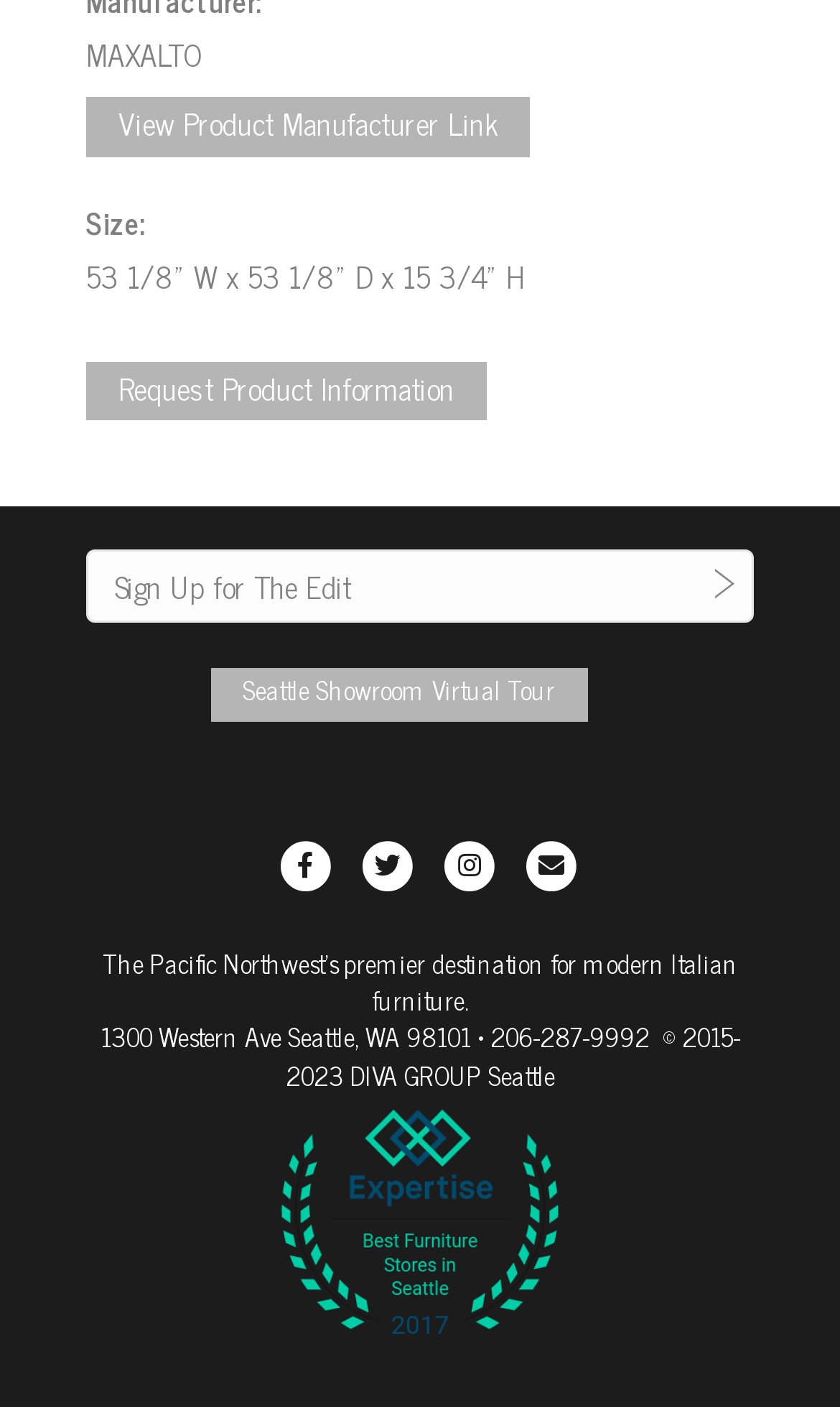Determine the bounding box coordinates for the area that needs to be clicked to fulfill this task: "Go to the previous post". The coordinates must be given as four float numbers between 0 and 1, i.e., [left, top, right, bottom].

None